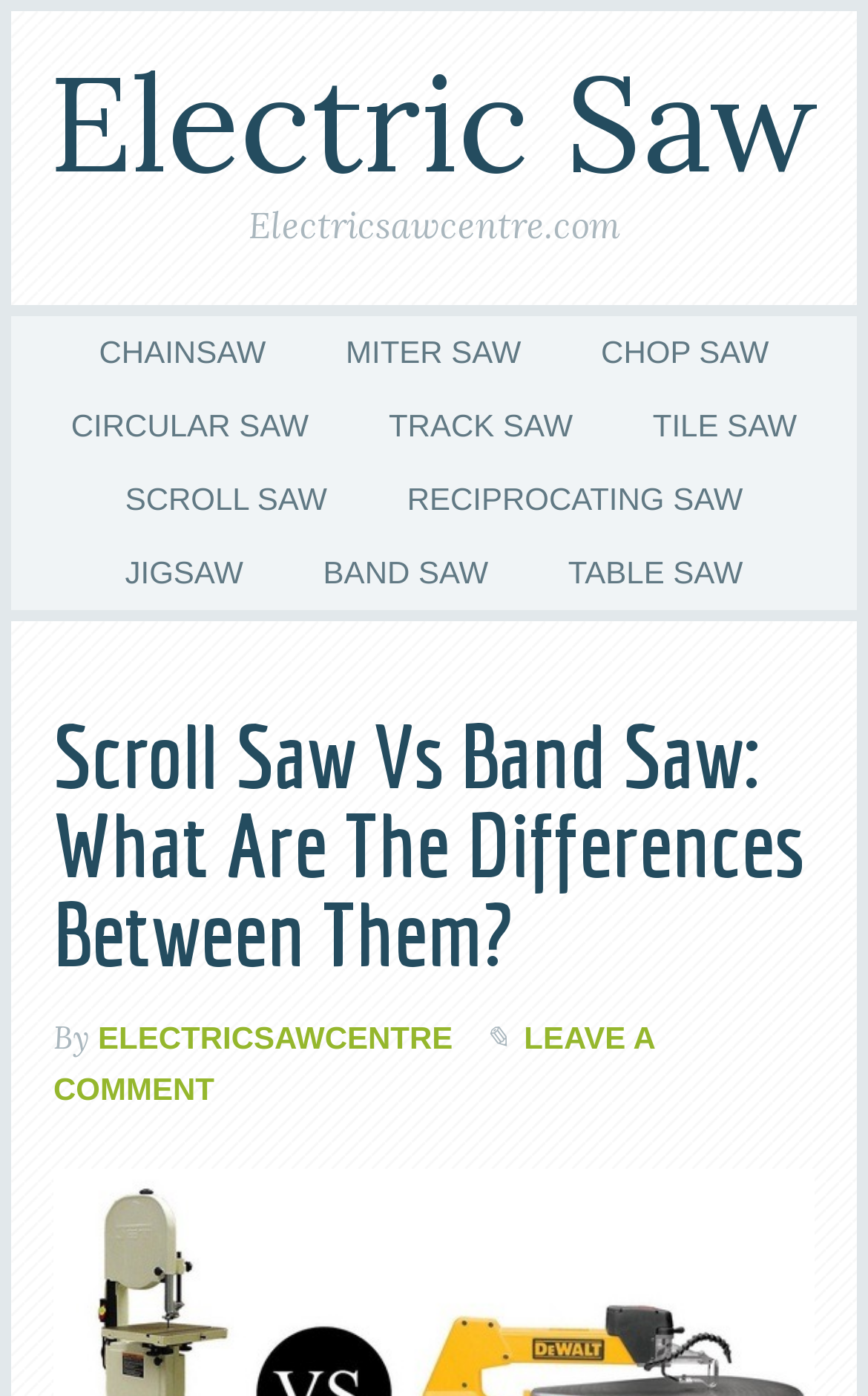How many types of saws are listed in the navigation?
By examining the image, provide a one-word or phrase answer.

9